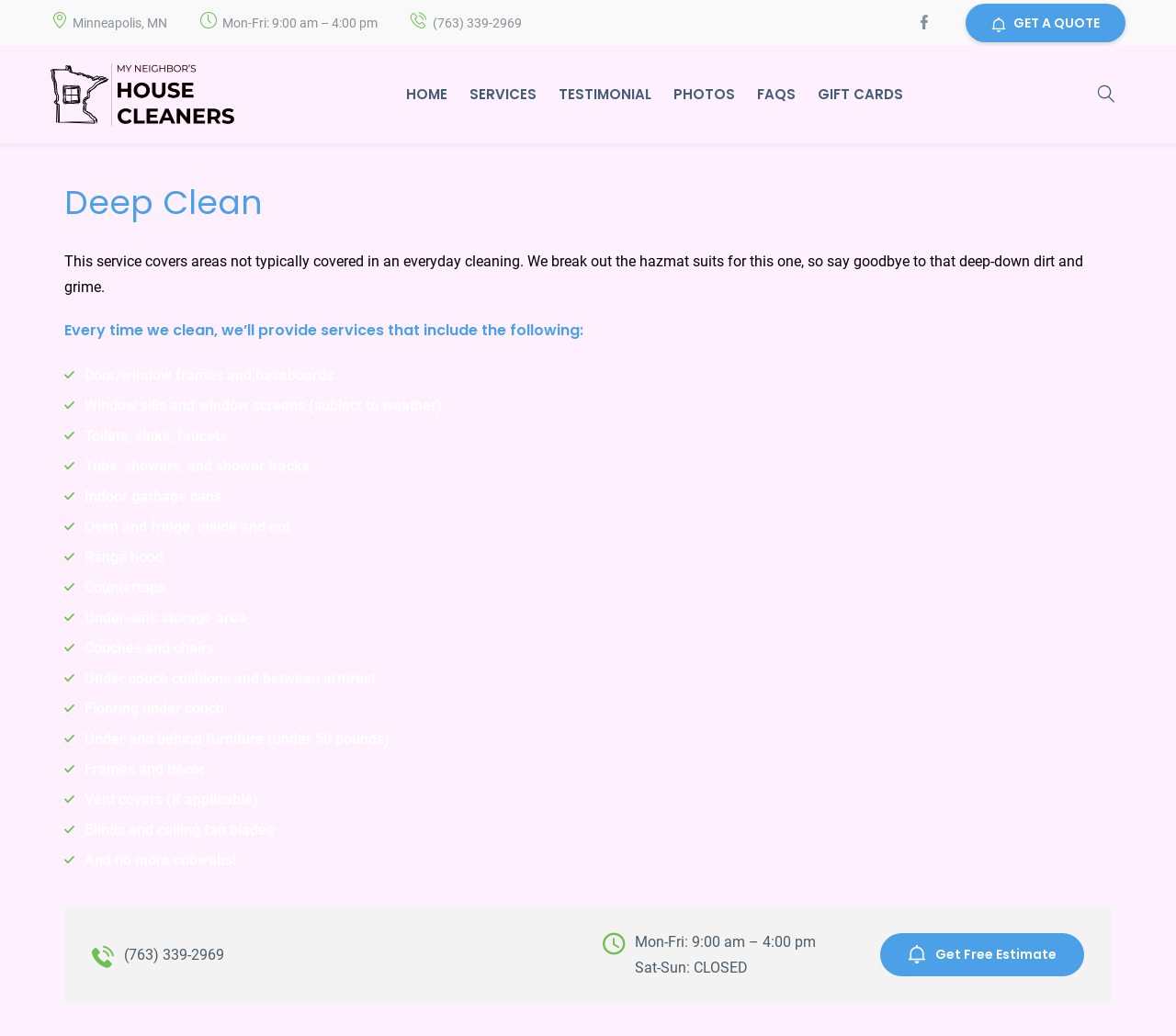What is the company's business hours?
Answer the question with a single word or phrase, referring to the image.

Mon-Fri: 9:00 am – 4:00 pm